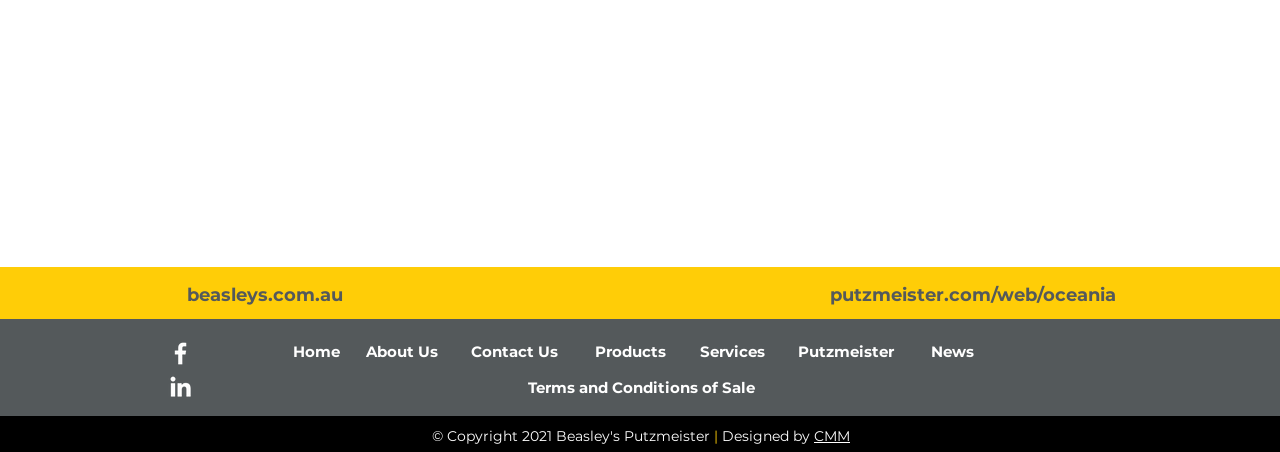Could you please study the image and provide a detailed answer to the question:
Who designed the website?

I looked at the bottom of the webpage and found the text 'Designed by CMM', which indicates that CMM designed the website.